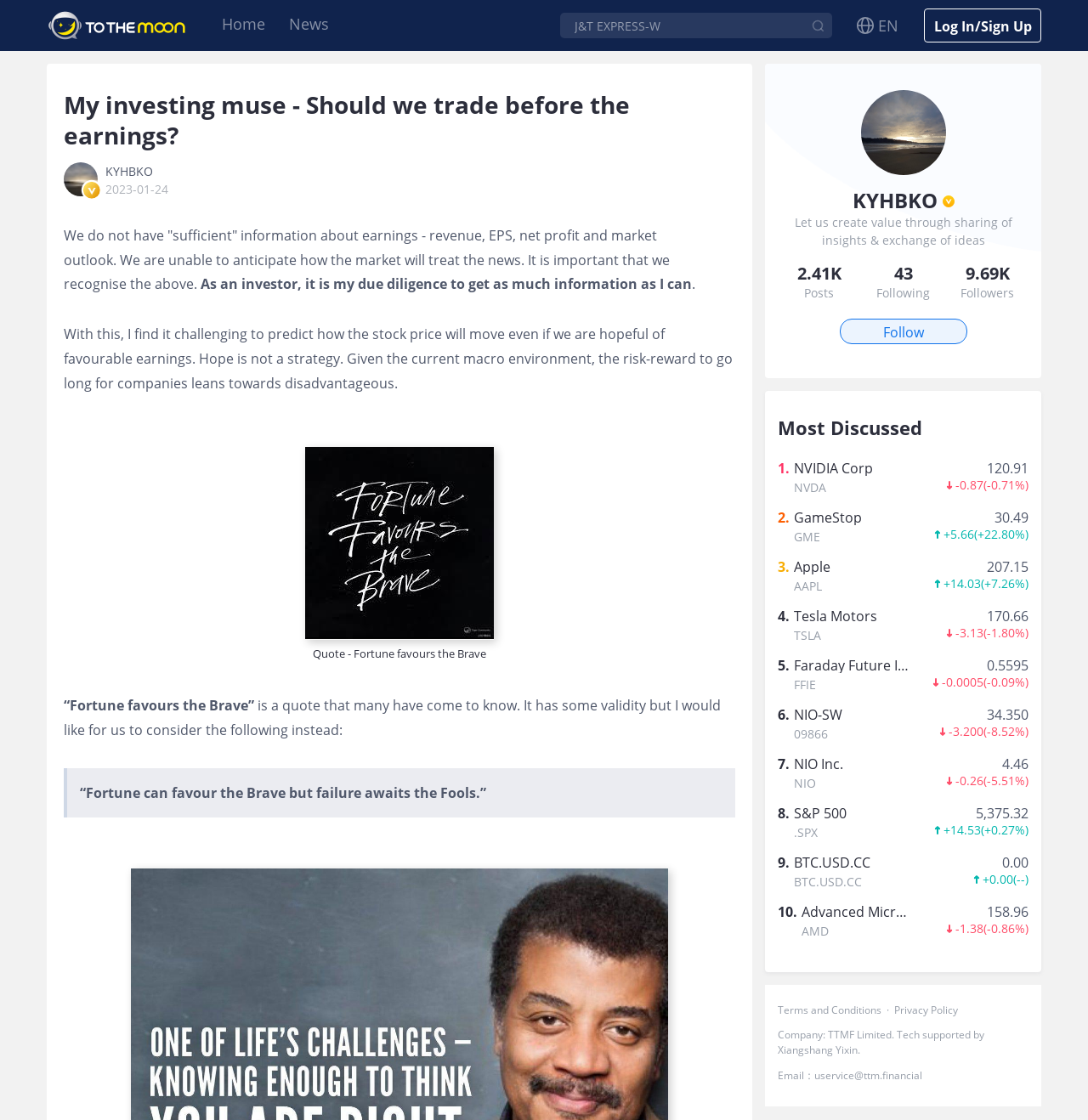Select the bounding box coordinates of the element I need to click to carry out the following instruction: "Follow KYHBKO".

[0.771, 0.285, 0.889, 0.307]